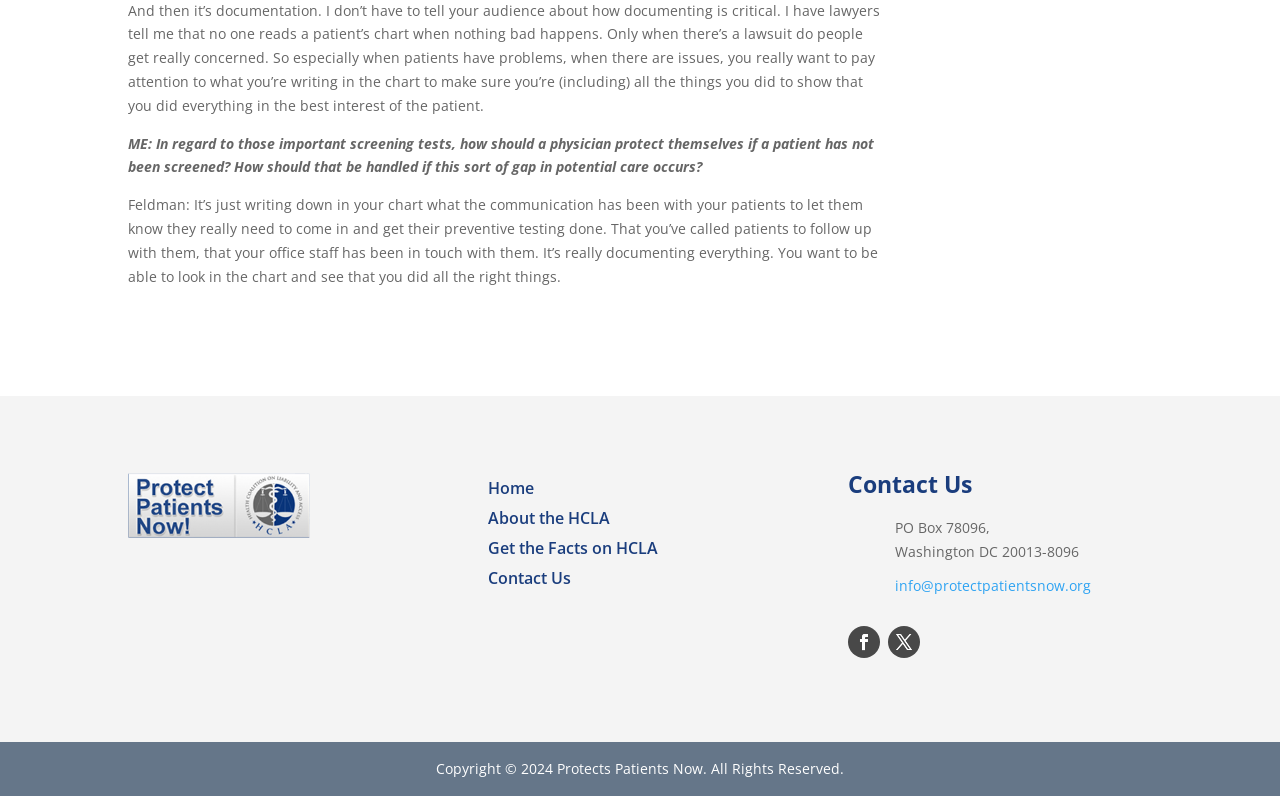What is the email address of Protect Patients Now?
Look at the image and construct a detailed response to the question.

The email address can be found in the contact information section of the webpage, which is located in a table layout. The email address is a link that can be clicked to send an email to the organization.